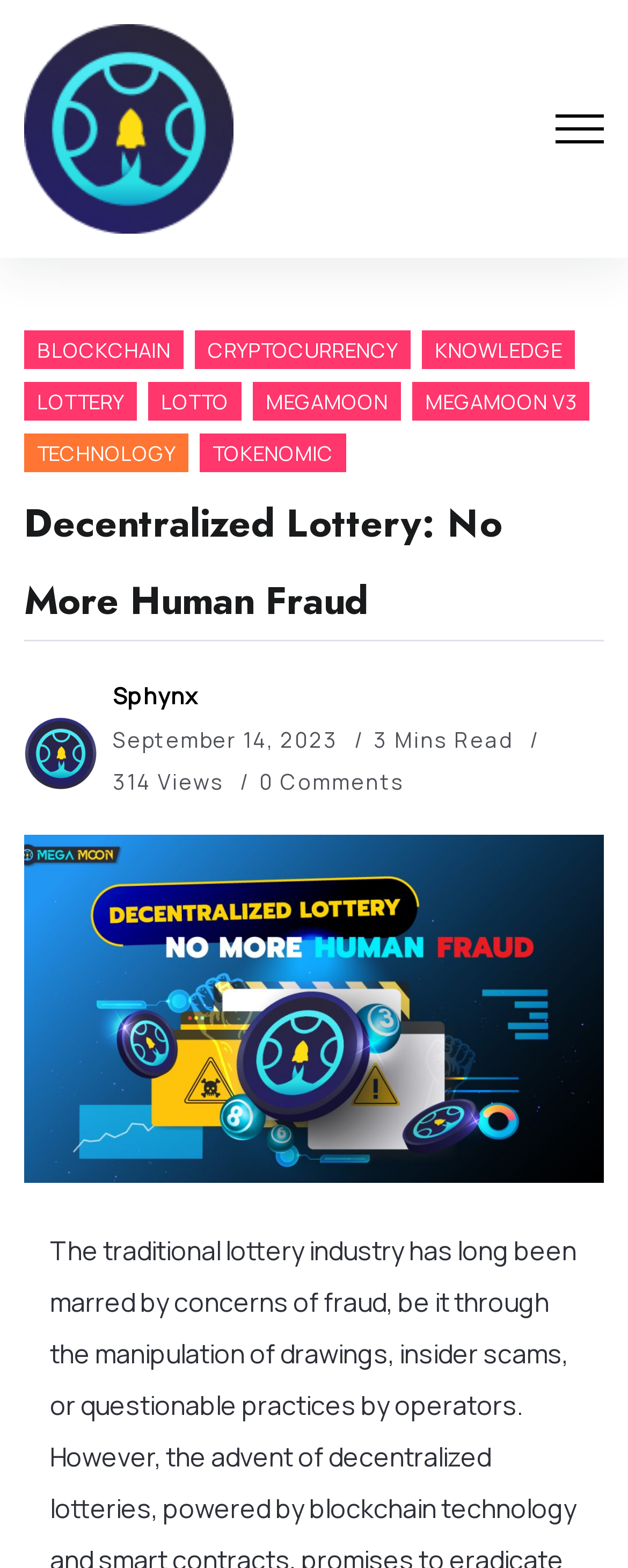Predict the bounding box for the UI component with the following description: "MegaMoon V3".

[0.656, 0.244, 0.938, 0.269]